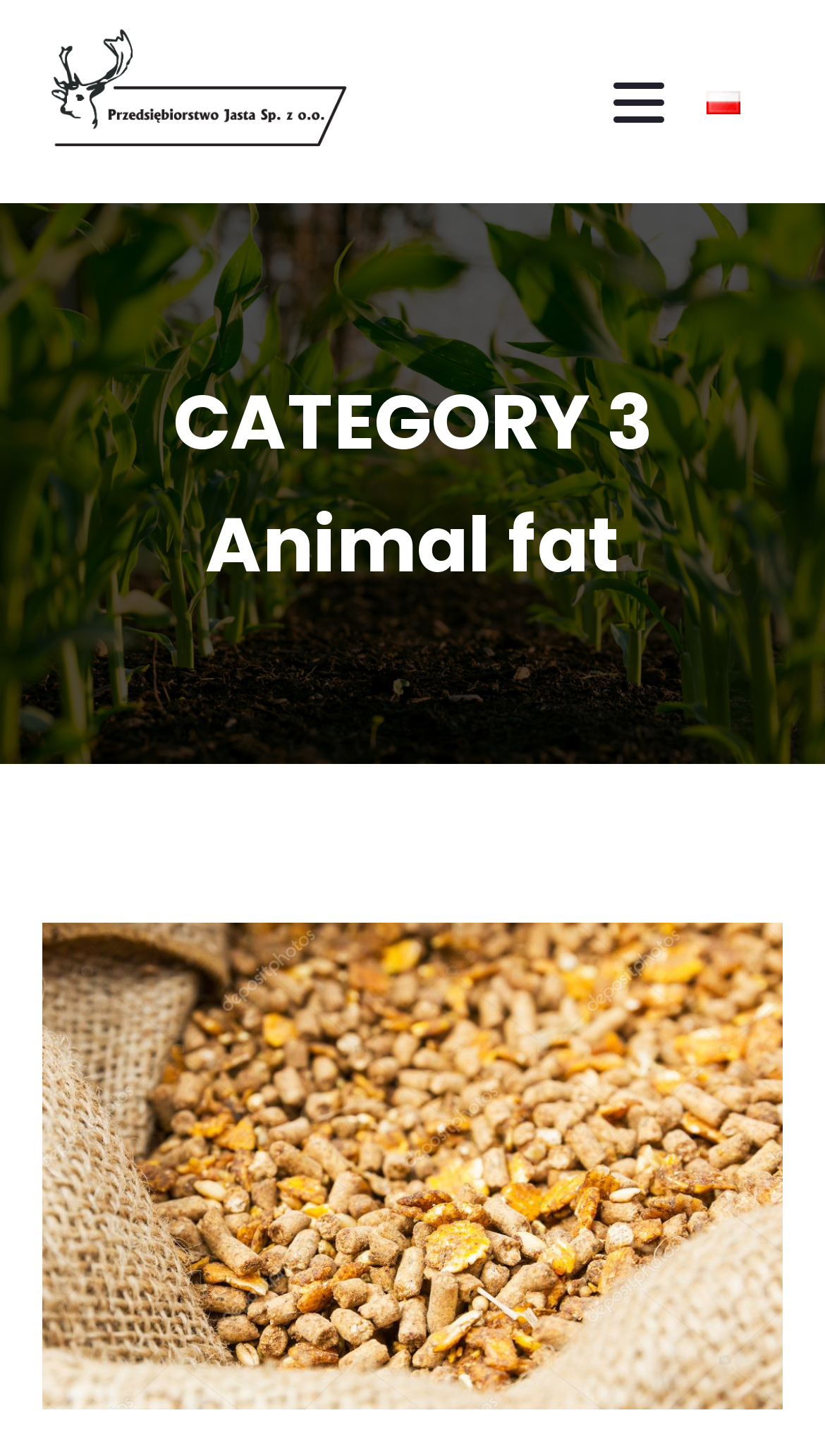Locate the UI element described by alt="Polski" in the provided webpage screenshot. Return the bounding box coordinates in the format (top-left x, top-left y, bottom-right x, bottom-right y), ensuring all values are between 0 and 1.

[0.805, 0.033, 0.949, 0.107]